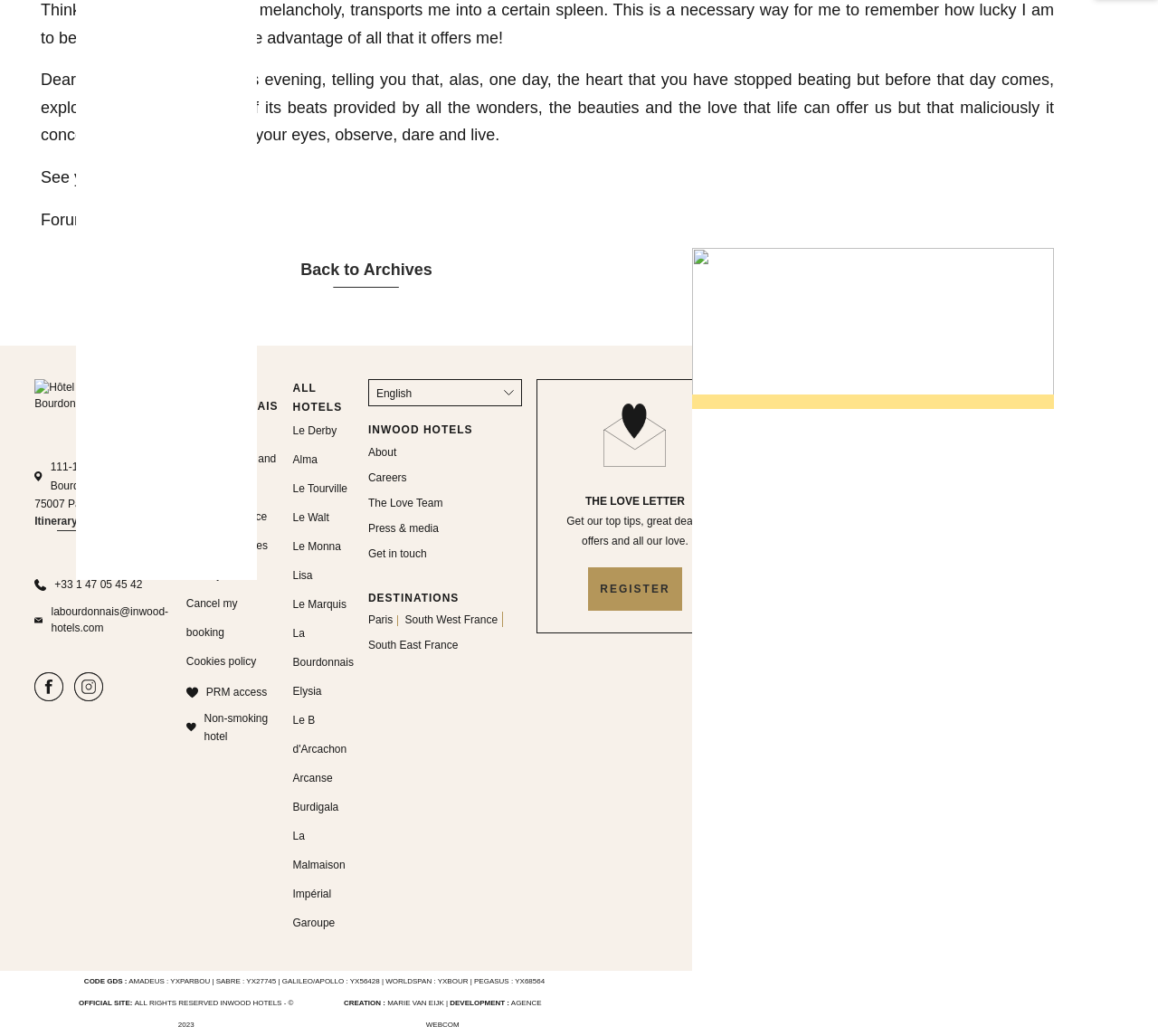Identify the bounding box coordinates of the element that should be clicked to fulfill this task: "Click SEND". The coordinates should be provided as four float numbers between 0 and 1, i.e., [left, top, right, bottom].

[0.101, 0.427, 0.187, 0.478]